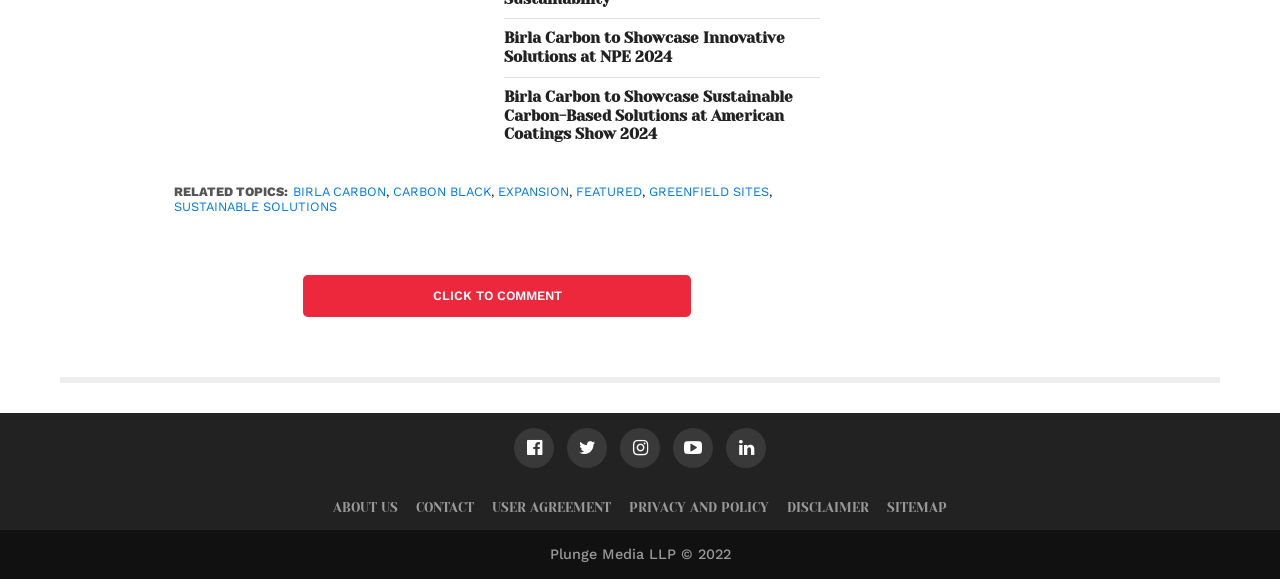Using the image as a reference, answer the following question in as much detail as possible:
What is the purpose of the 'CLICK TO COMMENT' button?

The 'CLICK TO COMMENT' button is likely a call-to-action that allows users to leave a comment or engage in a discussion related to the content on the webpage.